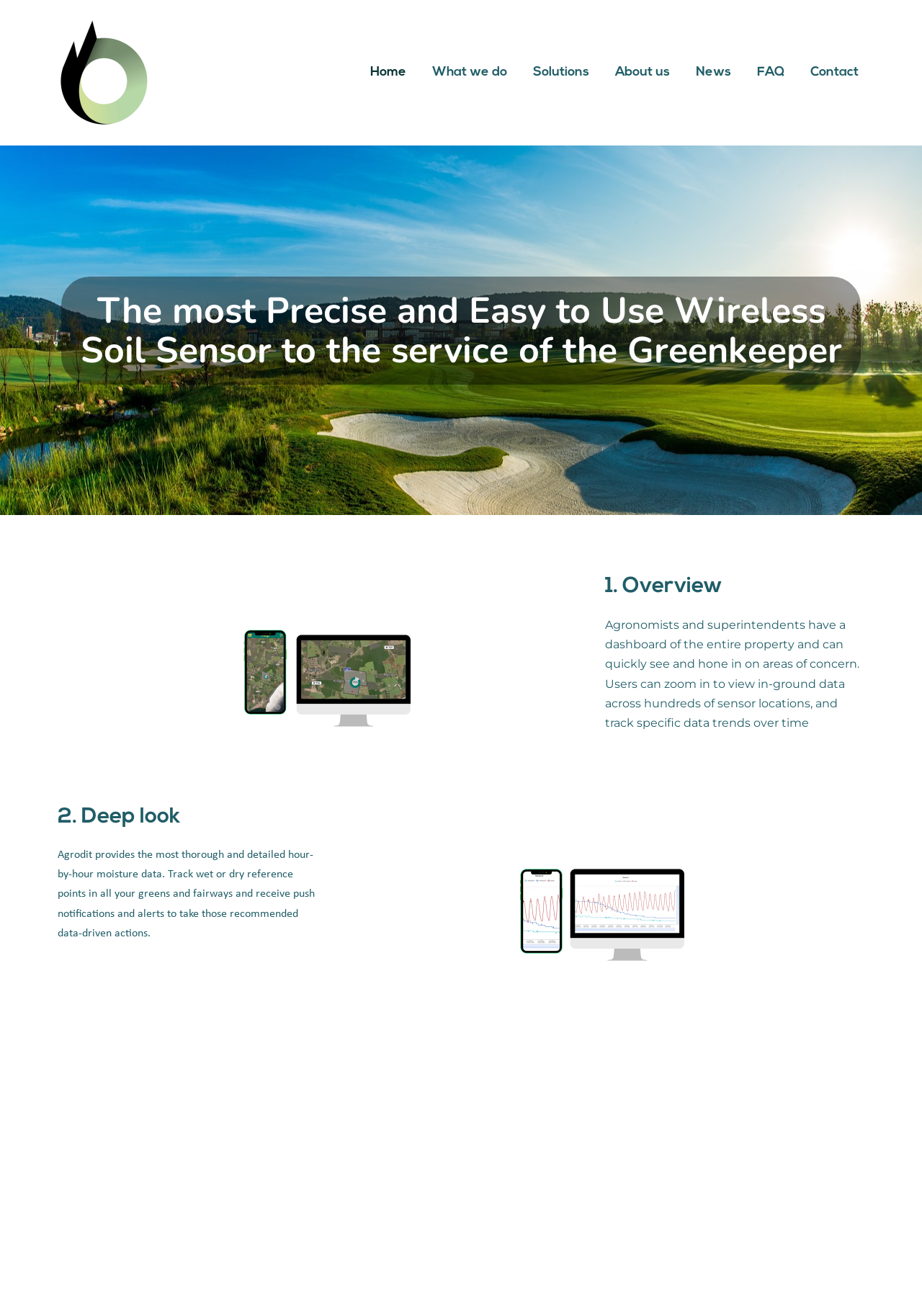Find and specify the bounding box coordinates that correspond to the clickable region for the instruction: "Read more about What we do".

[0.455, 0.047, 0.564, 0.064]